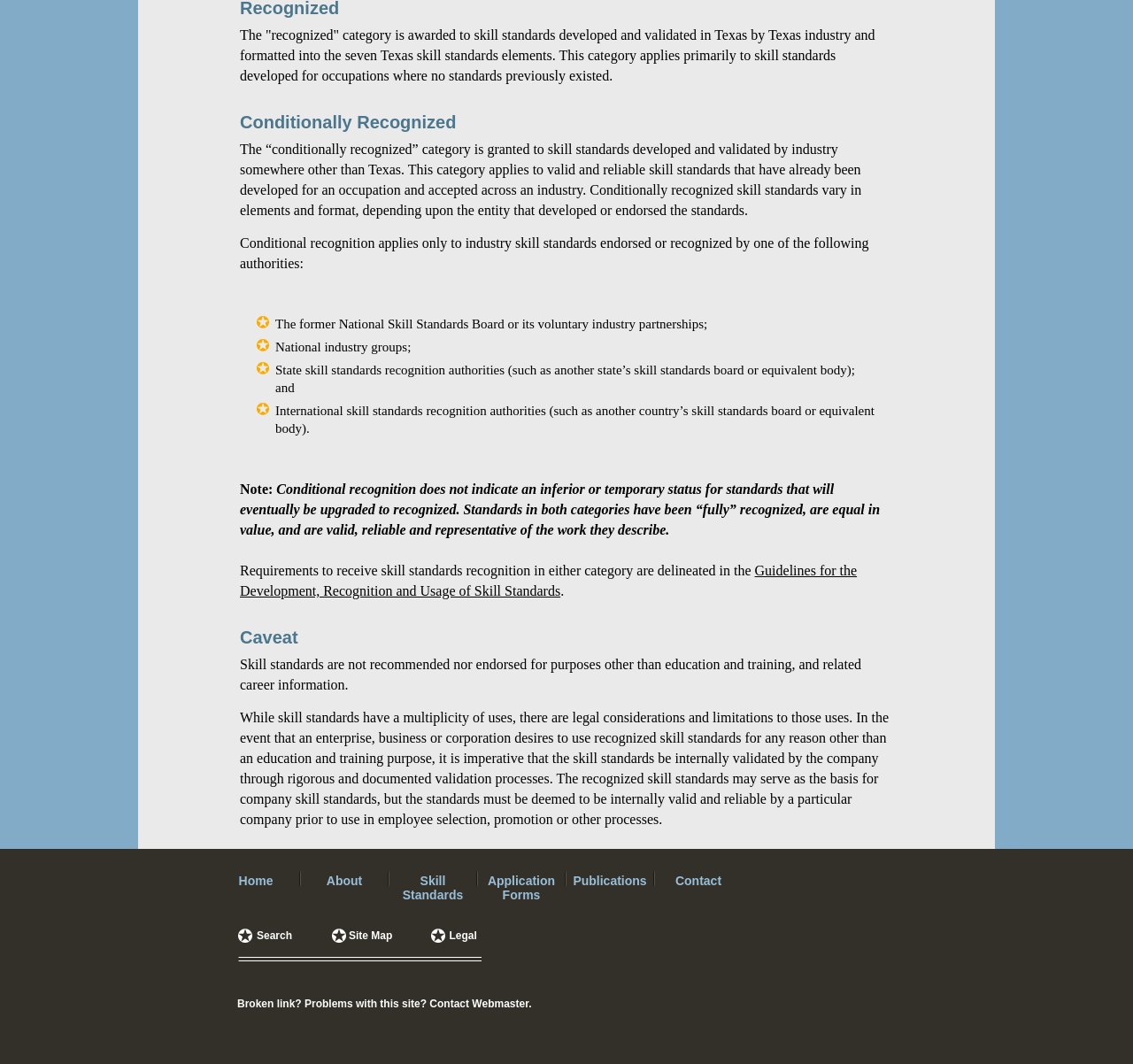Given the description of the UI element: "Publications", predict the bounding box coordinates in the form of [left, top, right, bottom], with each value being a float between 0 and 1.

[0.5, 0.82, 0.575, 0.837]